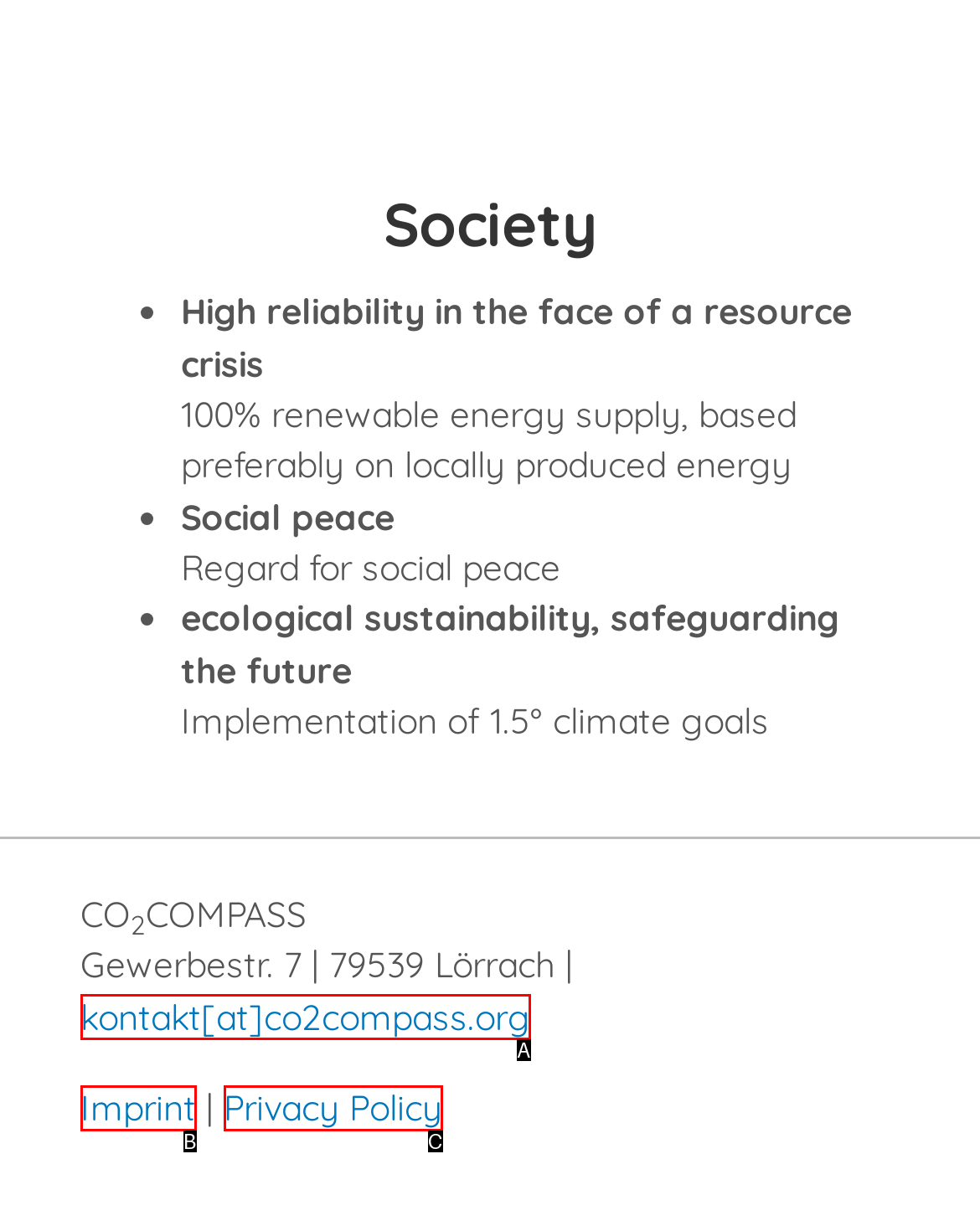Tell me which one HTML element best matches the description: Imprint
Answer with the option's letter from the given choices directly.

B